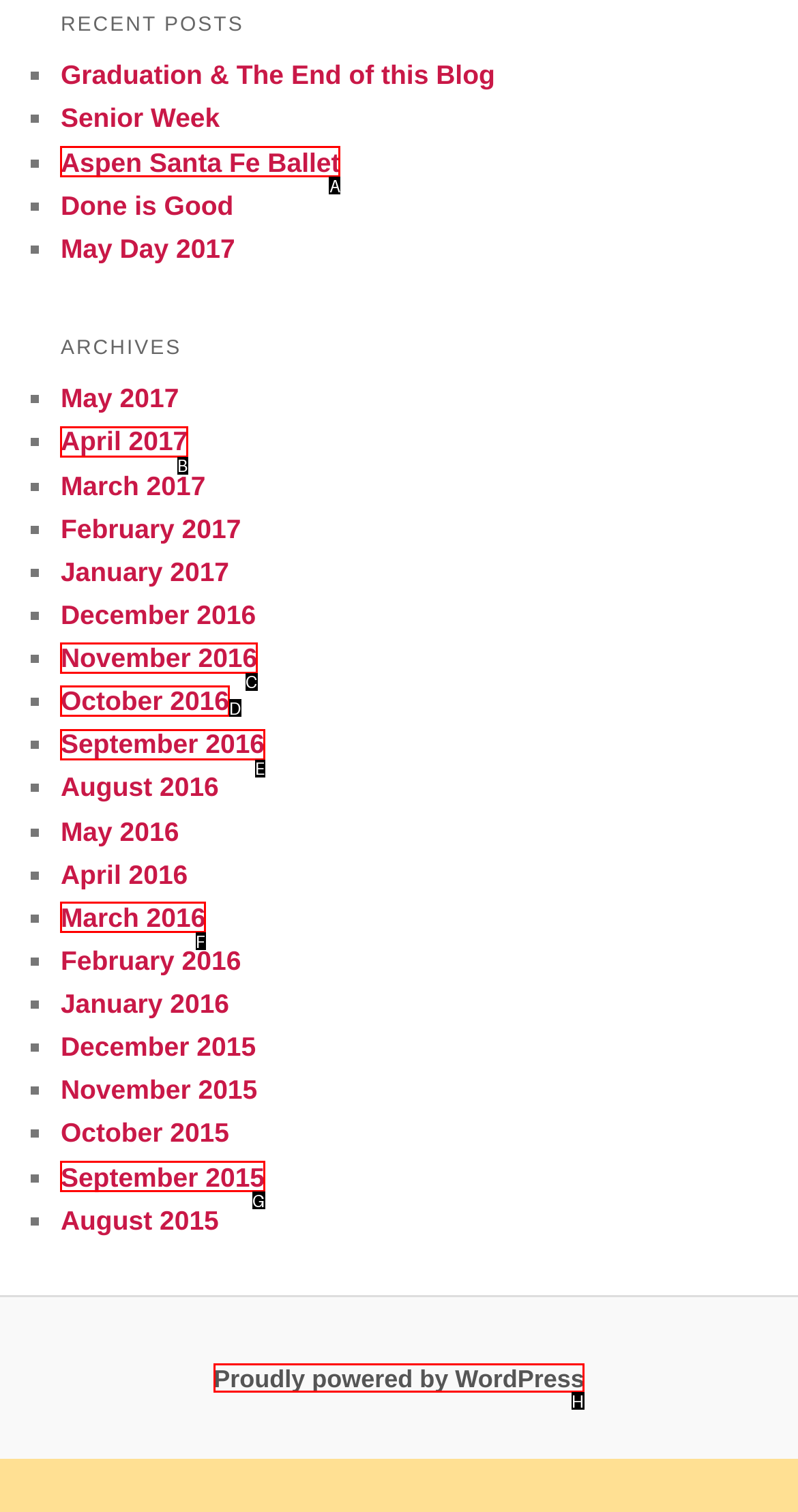Determine the HTML element to click for the instruction: check WordPress information.
Answer with the letter corresponding to the correct choice from the provided options.

H